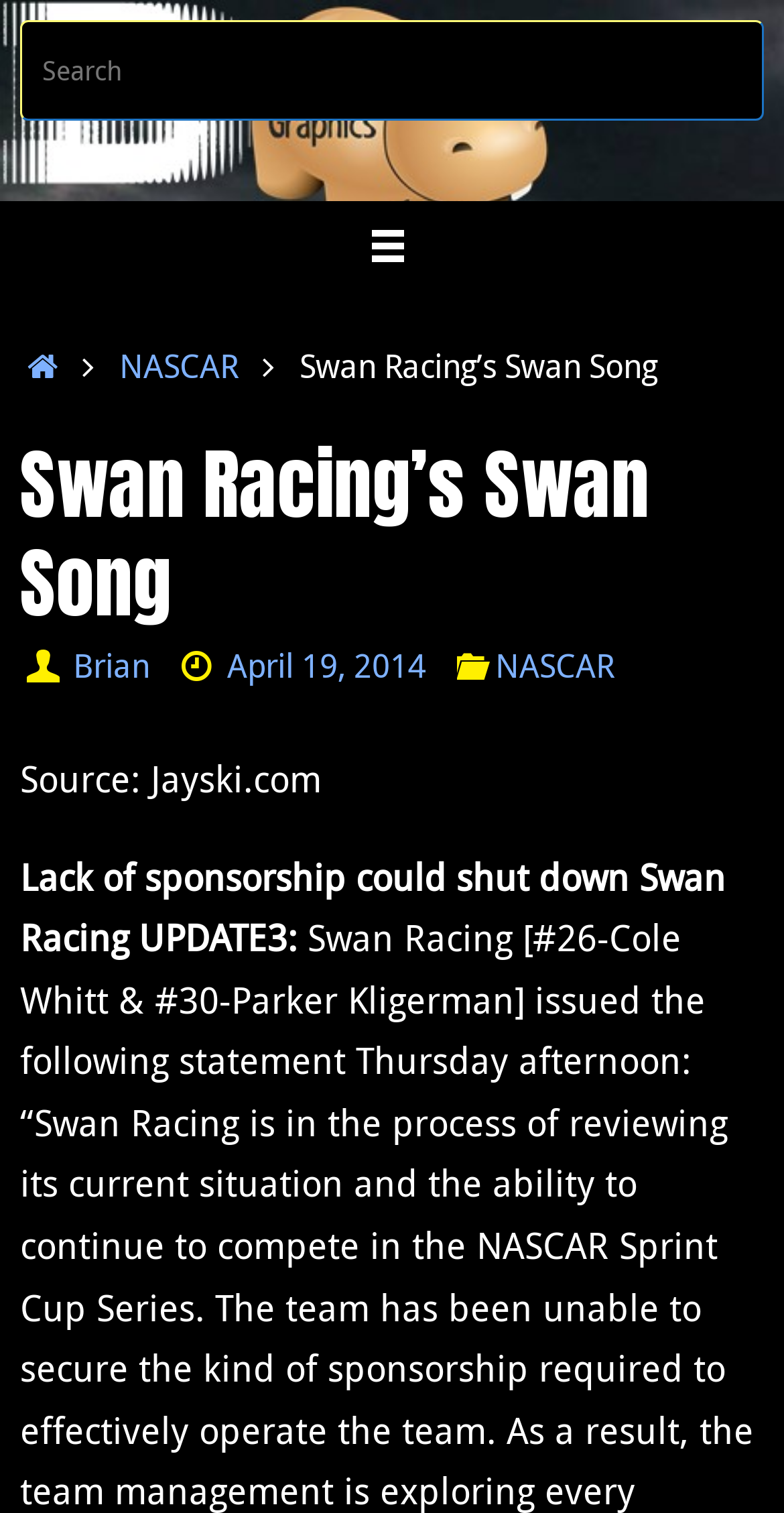What is the date of the article?
Give a single word or phrase as your answer by examining the image.

April 19, 2014